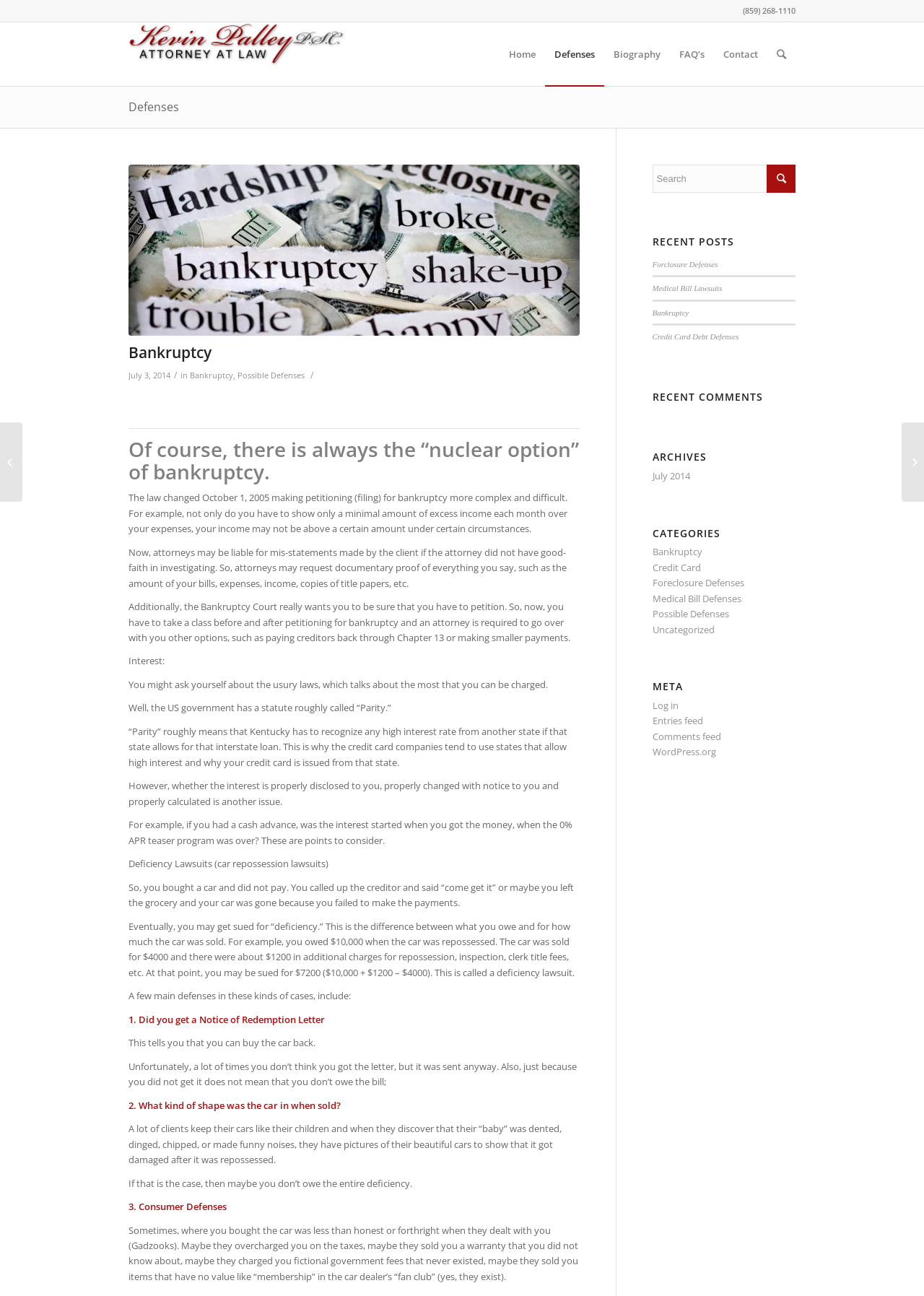What is the phone number on the webpage?
Provide a detailed and extensive answer to the question.

The phone number can be found at the top of the webpage, in a static text element with a bounding box of [0.804, 0.004, 0.861, 0.012].